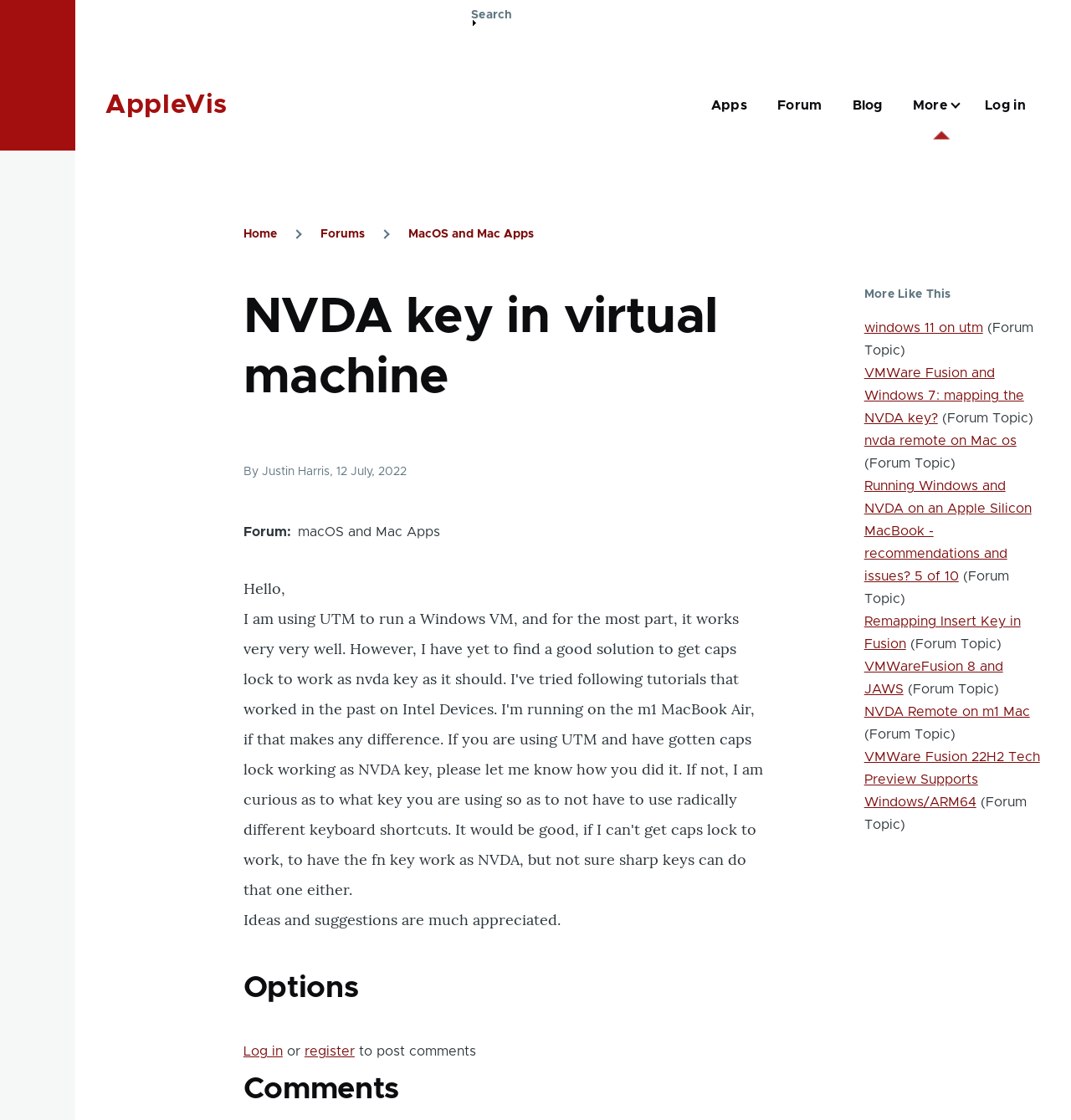Specify the bounding box coordinates of the area to click in order to follow the given instruction: "View more topics like 'windows 11 on utm'."

[0.807, 0.287, 0.918, 0.299]